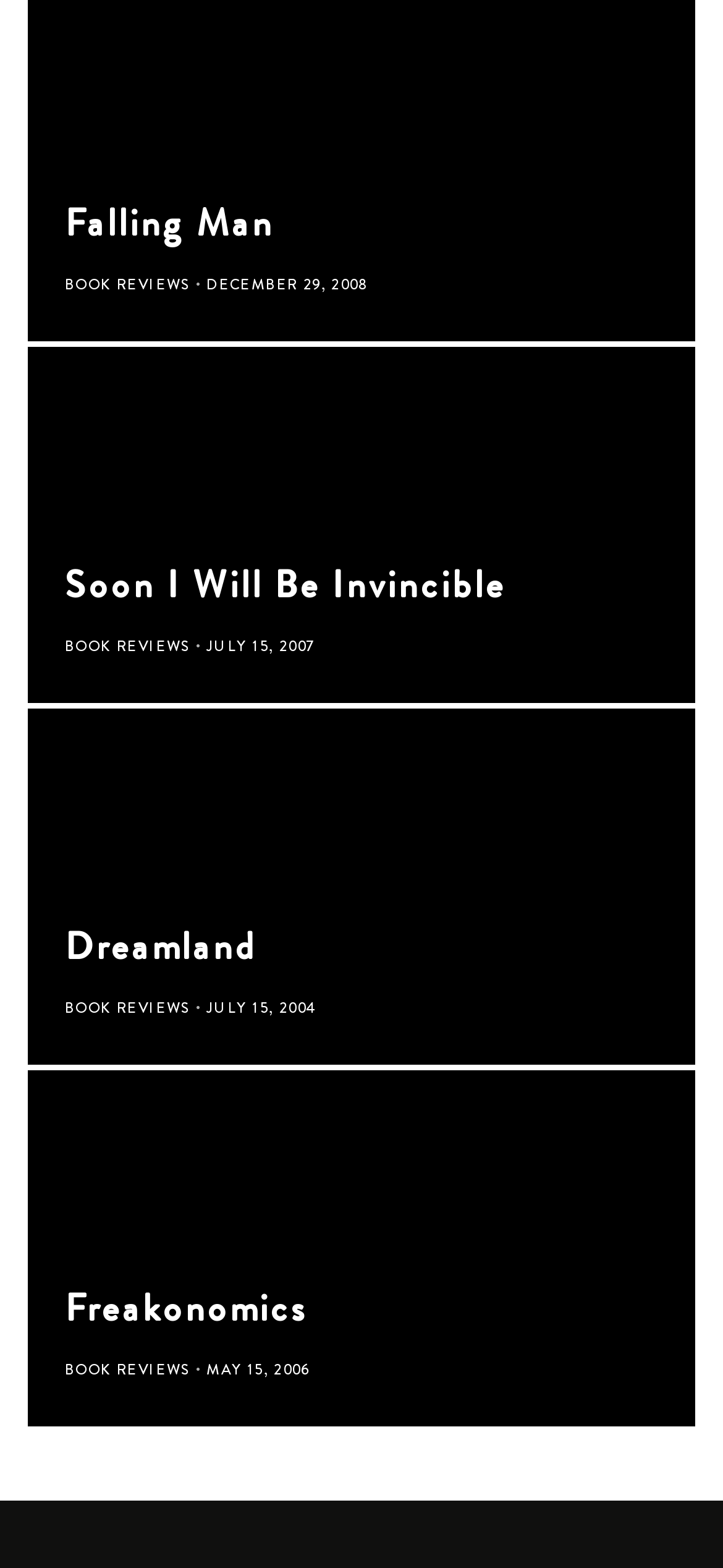Answer the following in one word or a short phrase: 
What is the common category of all book reviews on this page?

BOOK REVIEWS